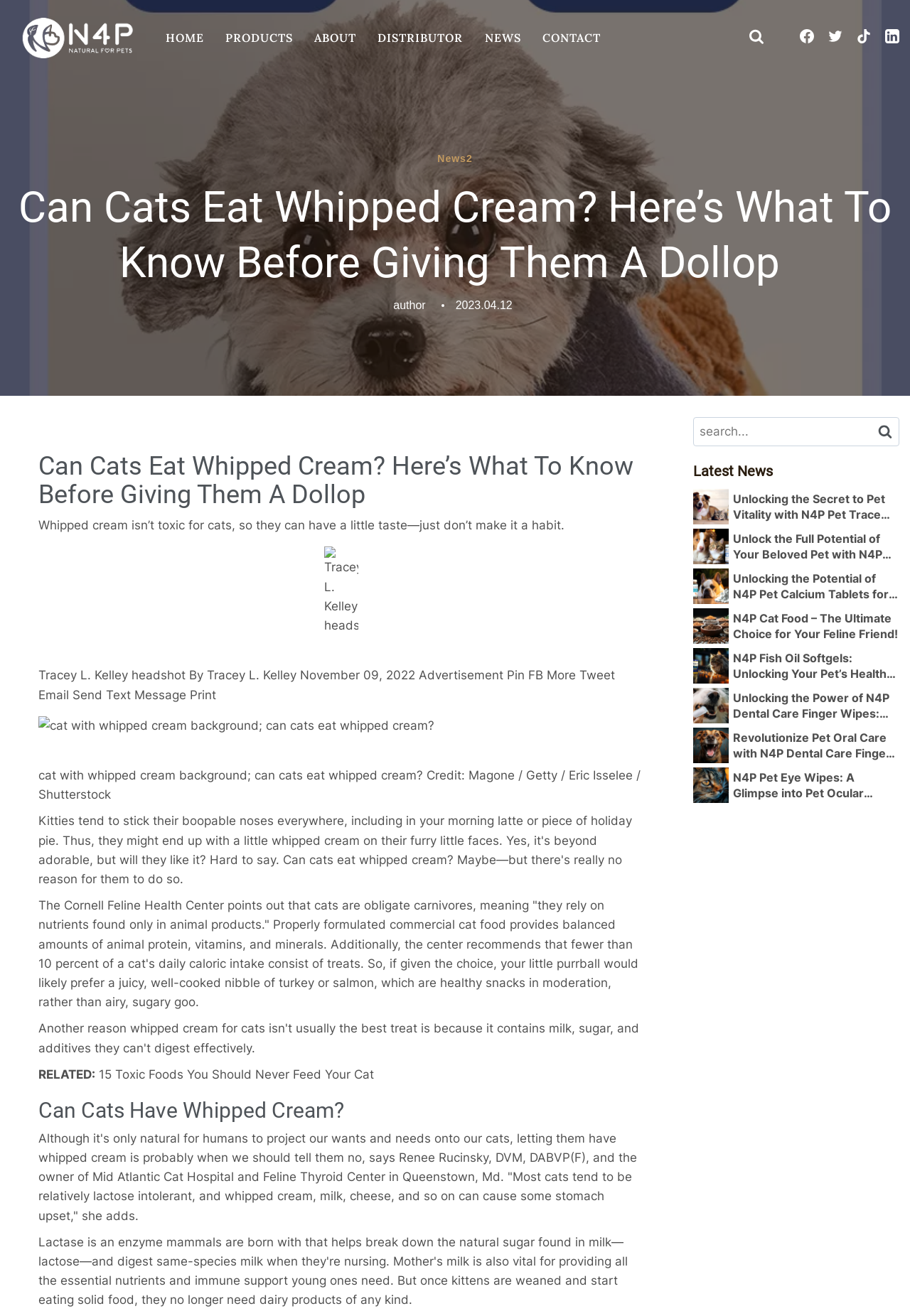What is the recommended daily caloric intake of treats for cats?
Provide a detailed and extensive answer to the question.

The recommended daily caloric intake of treats for cats can be found in the article, which states that 'the center recommends that fewer than 10 percent of a cat's daily caloric intake consist of treats'.